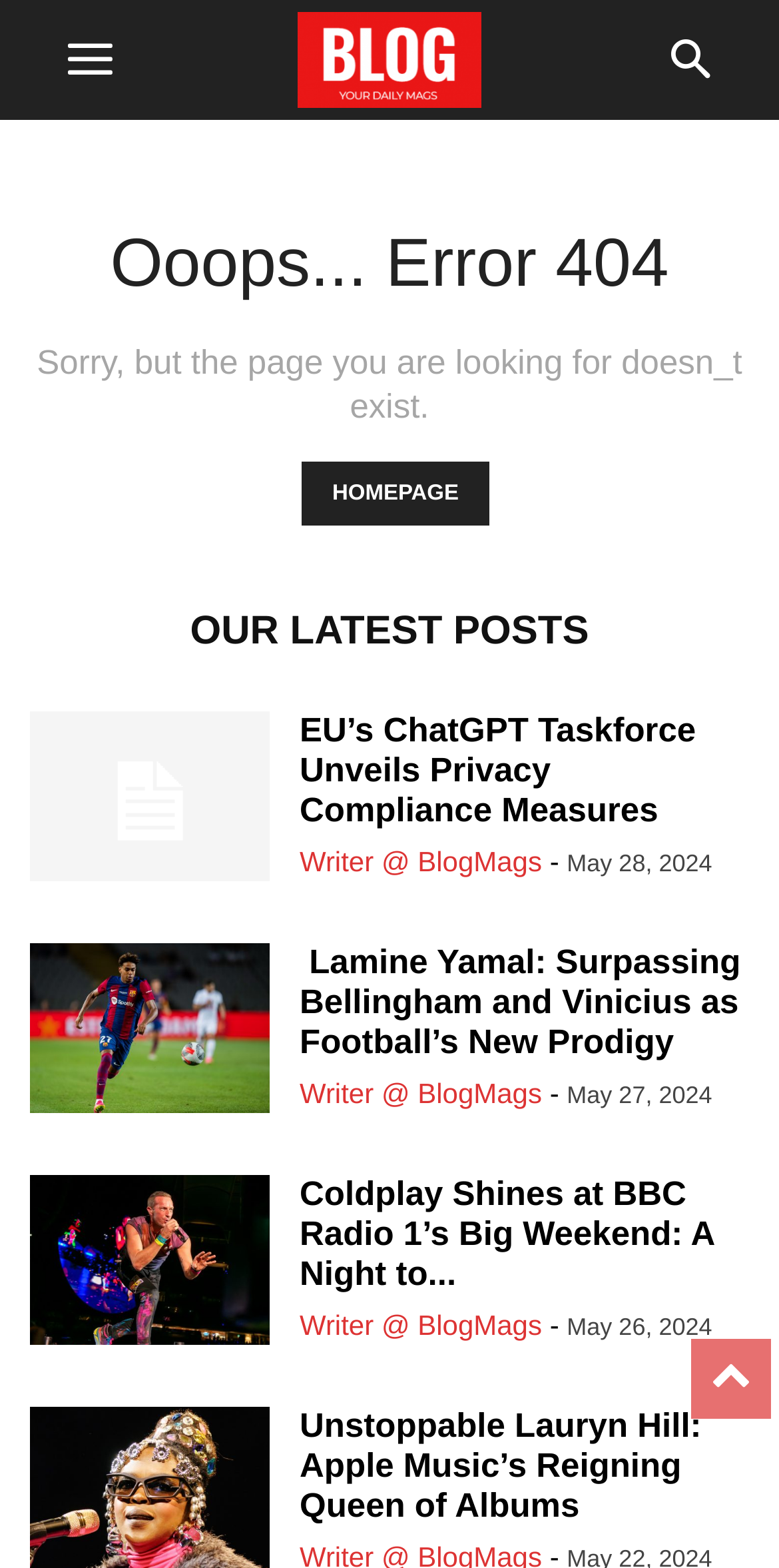Find the bounding box coordinates of the clickable area that will achieve the following instruction: "Check Coldplay Shines at BBC Radio 1’s Big Weekend: A Night to Remember".

[0.038, 0.749, 0.346, 0.863]